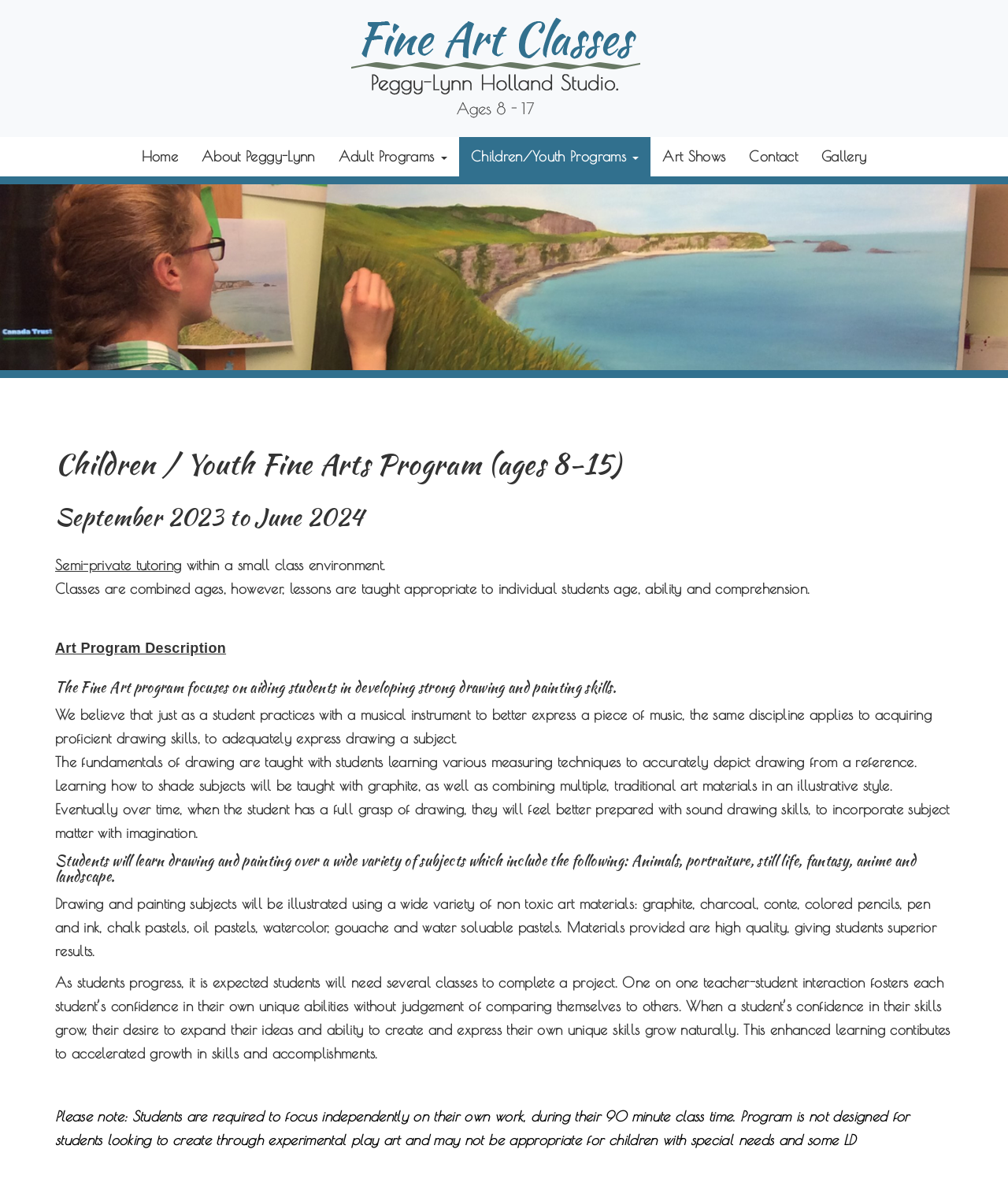What art materials are used in the program?
Refer to the image and provide a one-word or short phrase answer.

Various materials